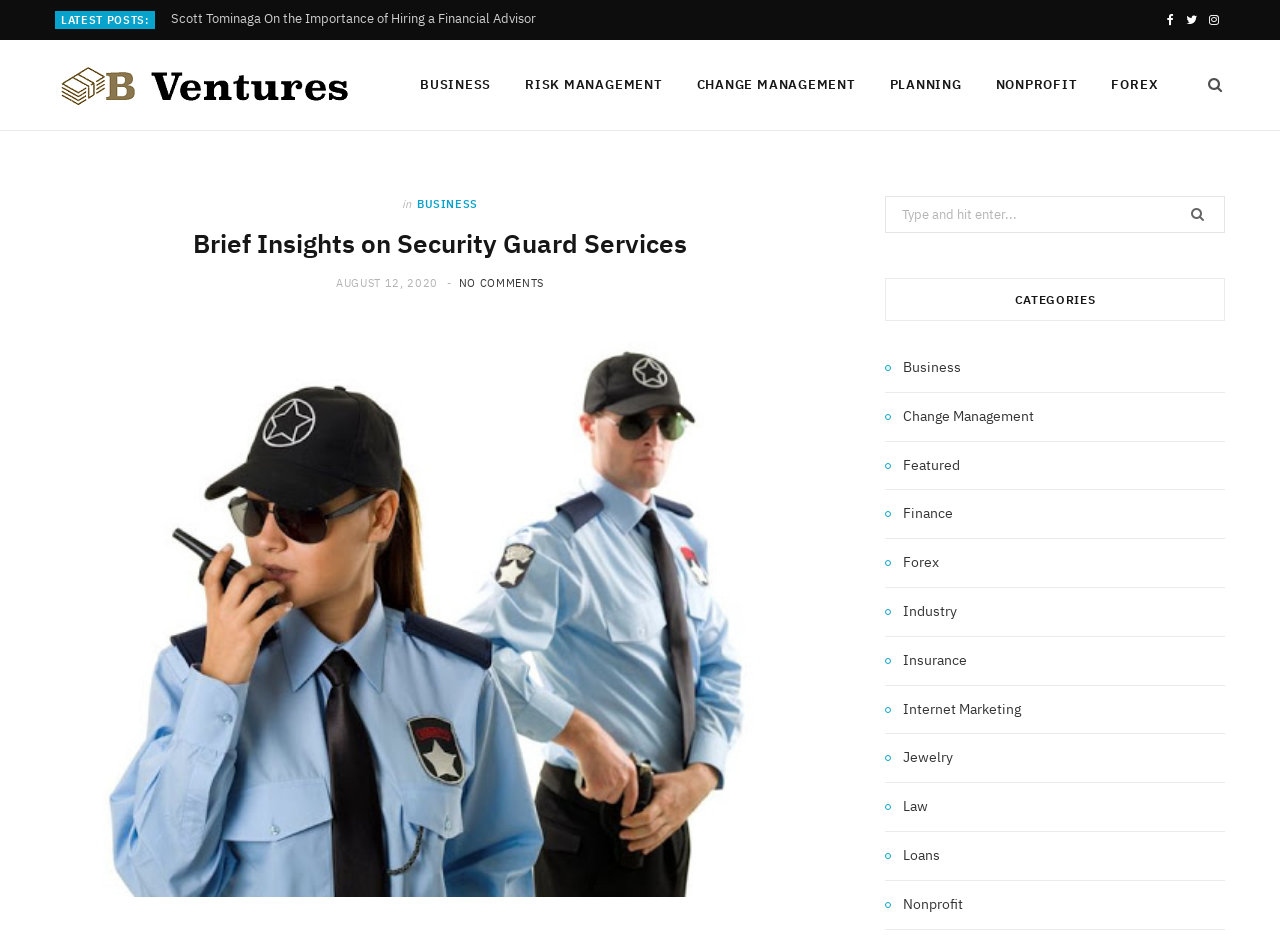Bounding box coordinates are given in the format (top-left x, top-left y, bottom-right x, bottom-right y). All values should be floating point numbers between 0 and 1. Provide the bounding box coordinate for the UI element described as: Insurance

[0.691, 0.691, 0.755, 0.716]